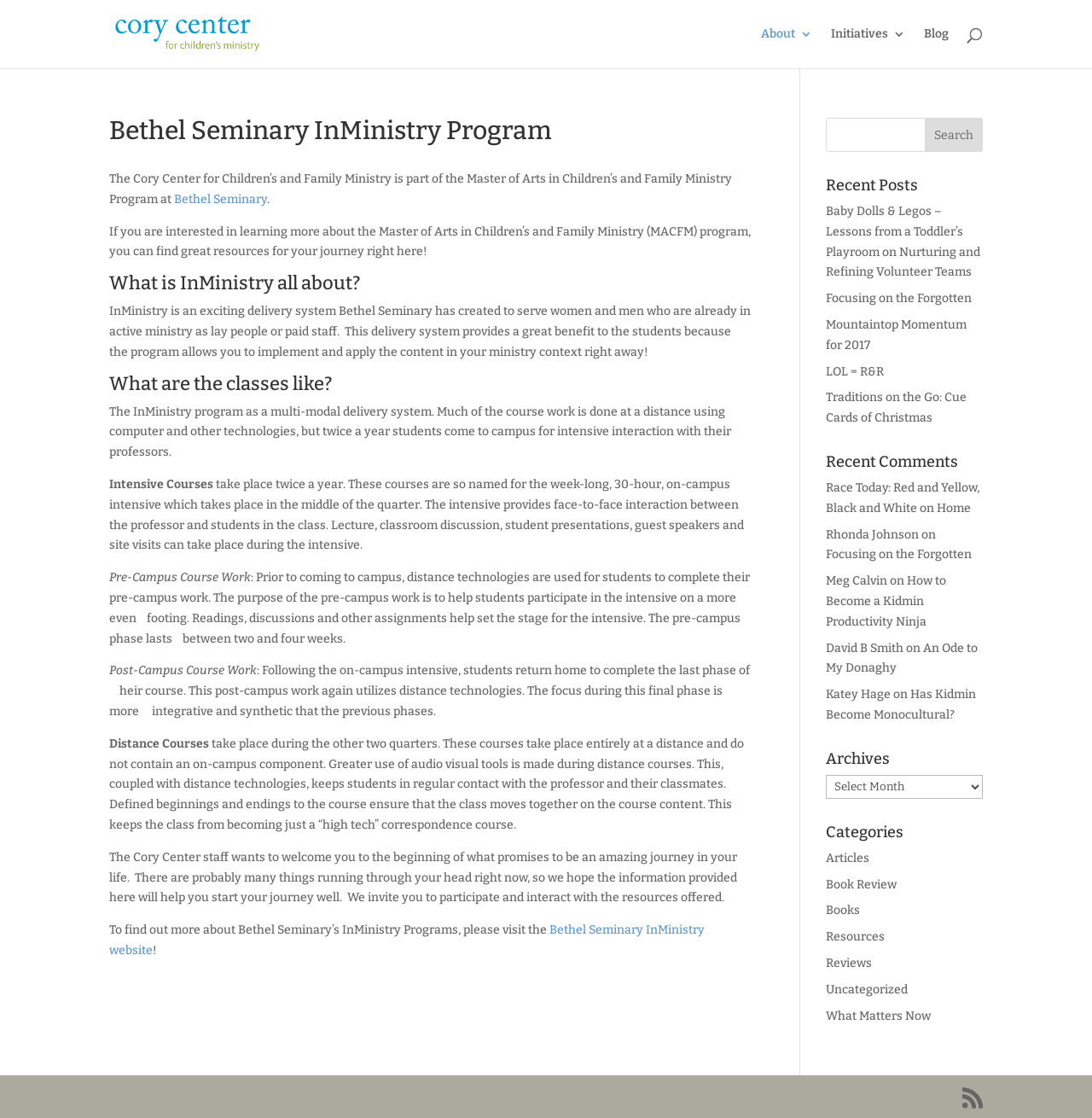Locate the bounding box coordinates of the clickable area needed to fulfill the instruction: "Check the 'ADVERTISEMENT'".

None